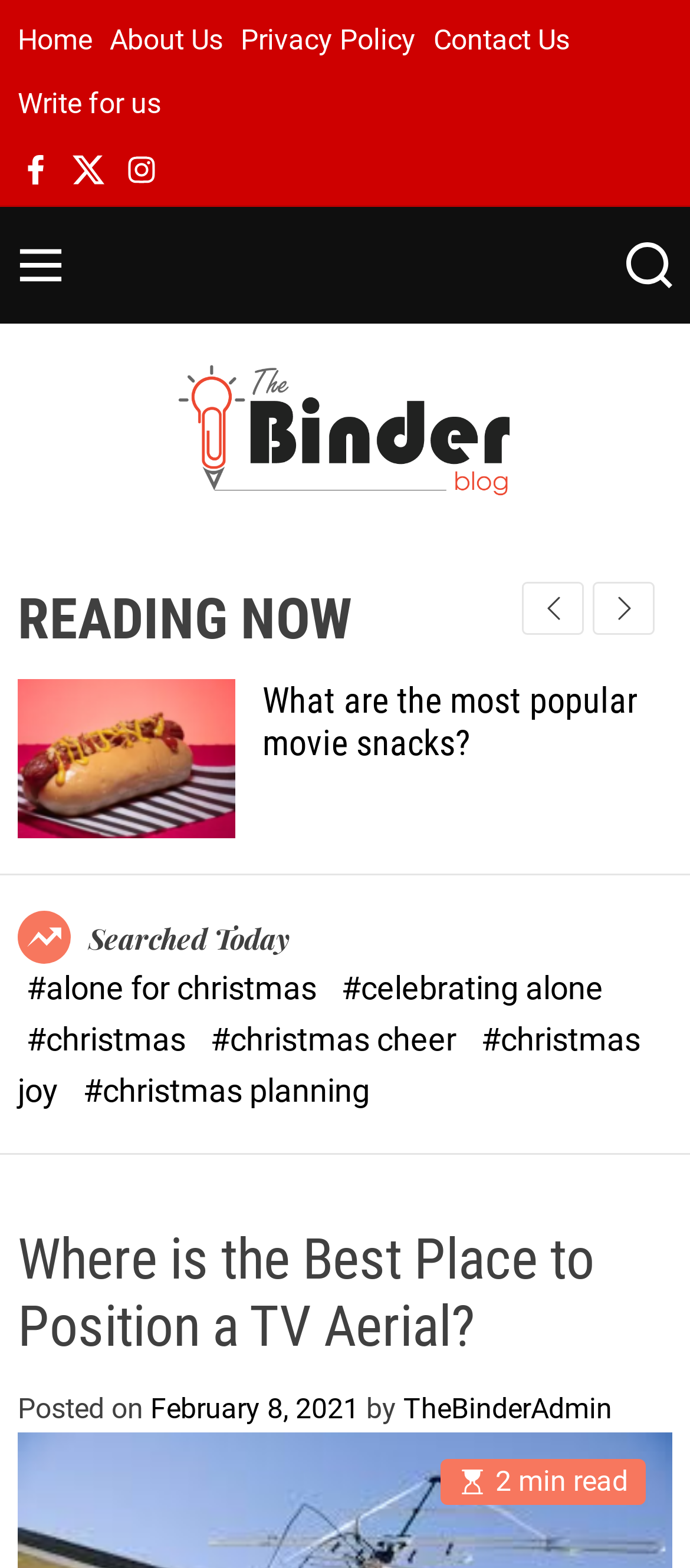Find the bounding box coordinates of the clickable region needed to perform the following instruction: "Click the Where is the Best Place to Position a TV Aerial? link". The coordinates should be provided as four float numbers between 0 and 1, i.e., [left, top, right, bottom].

[0.026, 0.781, 0.974, 0.868]